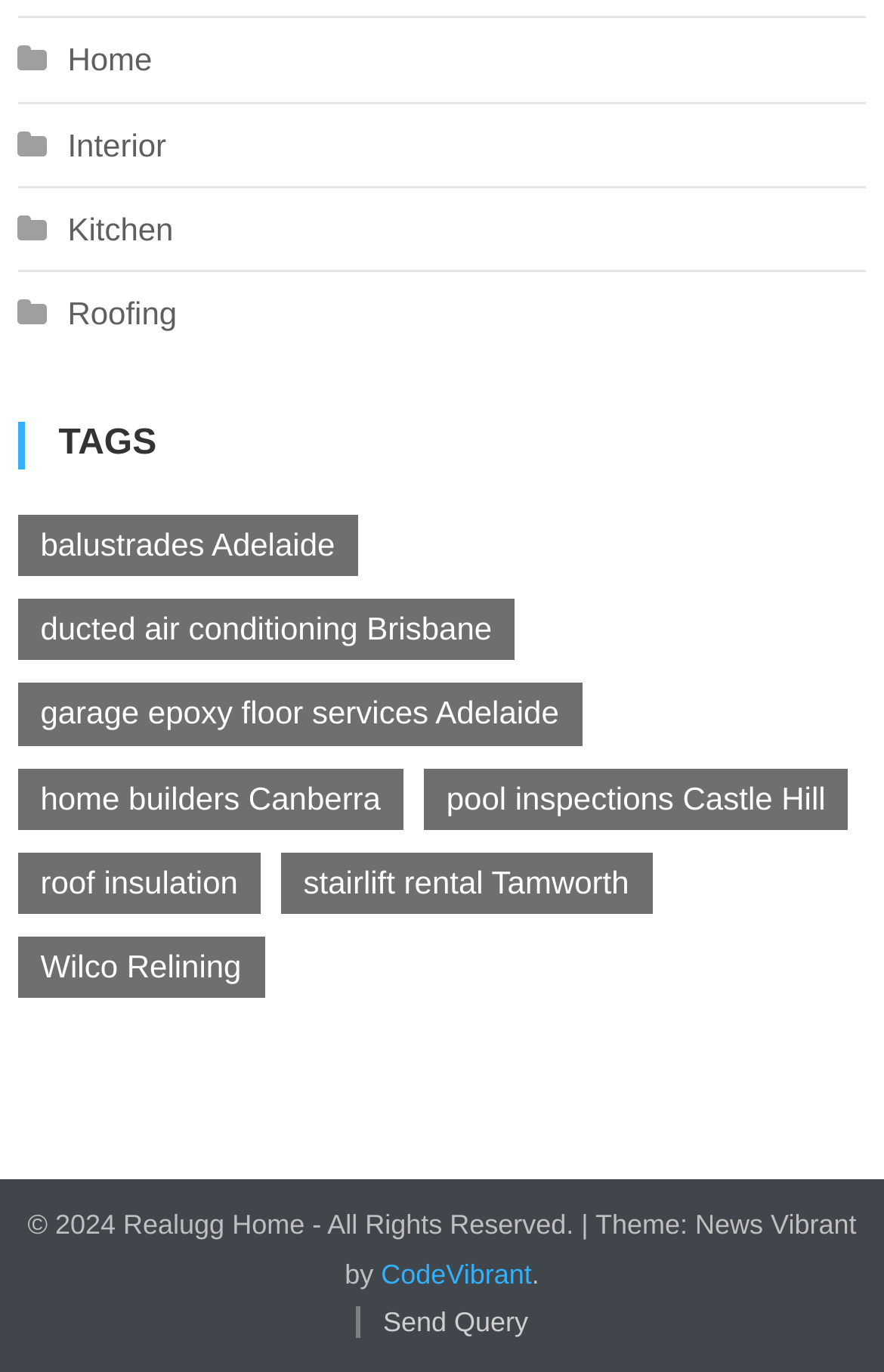Determine the bounding box coordinates for the element that should be clicked to follow this instruction: "view balustrades Adelaide". The coordinates should be given as four float numbers between 0 and 1, in the format [left, top, right, bottom].

[0.02, 0.375, 0.405, 0.42]